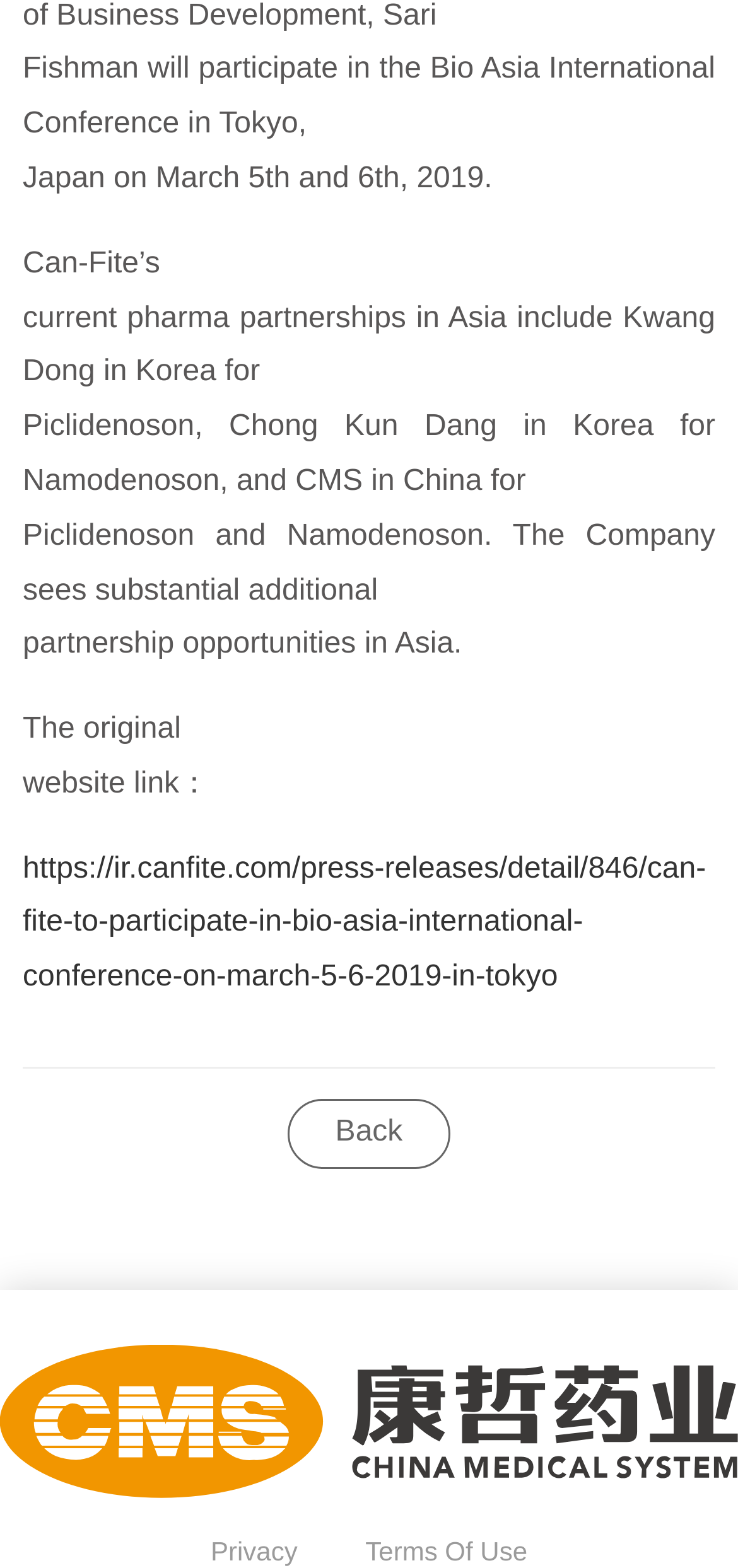What is the date of the Bio Asia International Conference?
Respond to the question with a single word or phrase according to the image.

March 5th and 6th, 2019